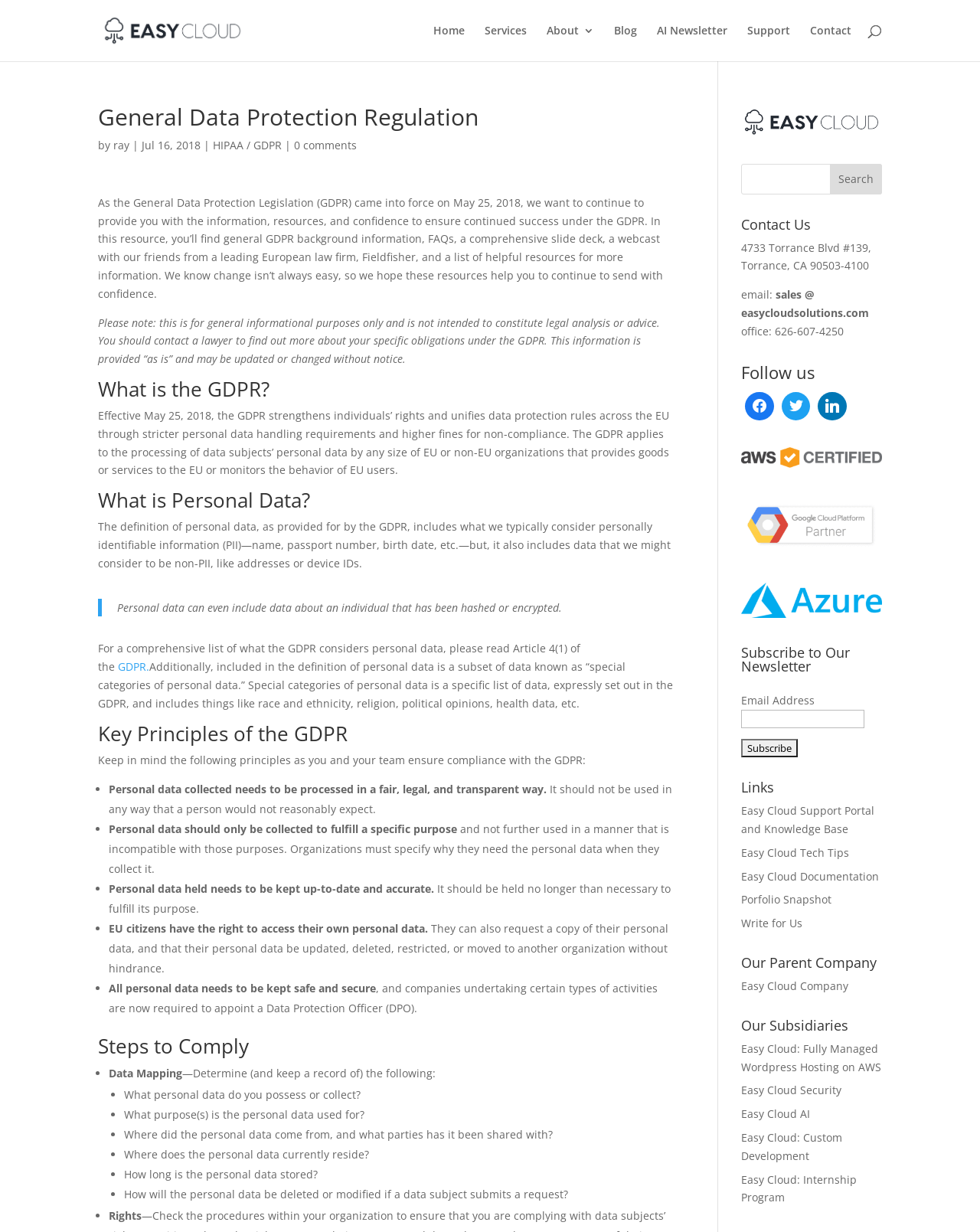Find the bounding box coordinates for the HTML element described as: "title="Instagram"". The coordinates should consist of four float values between 0 and 1, i.e., [left, top, right, bottom].

[0.831, 0.315, 0.868, 0.344]